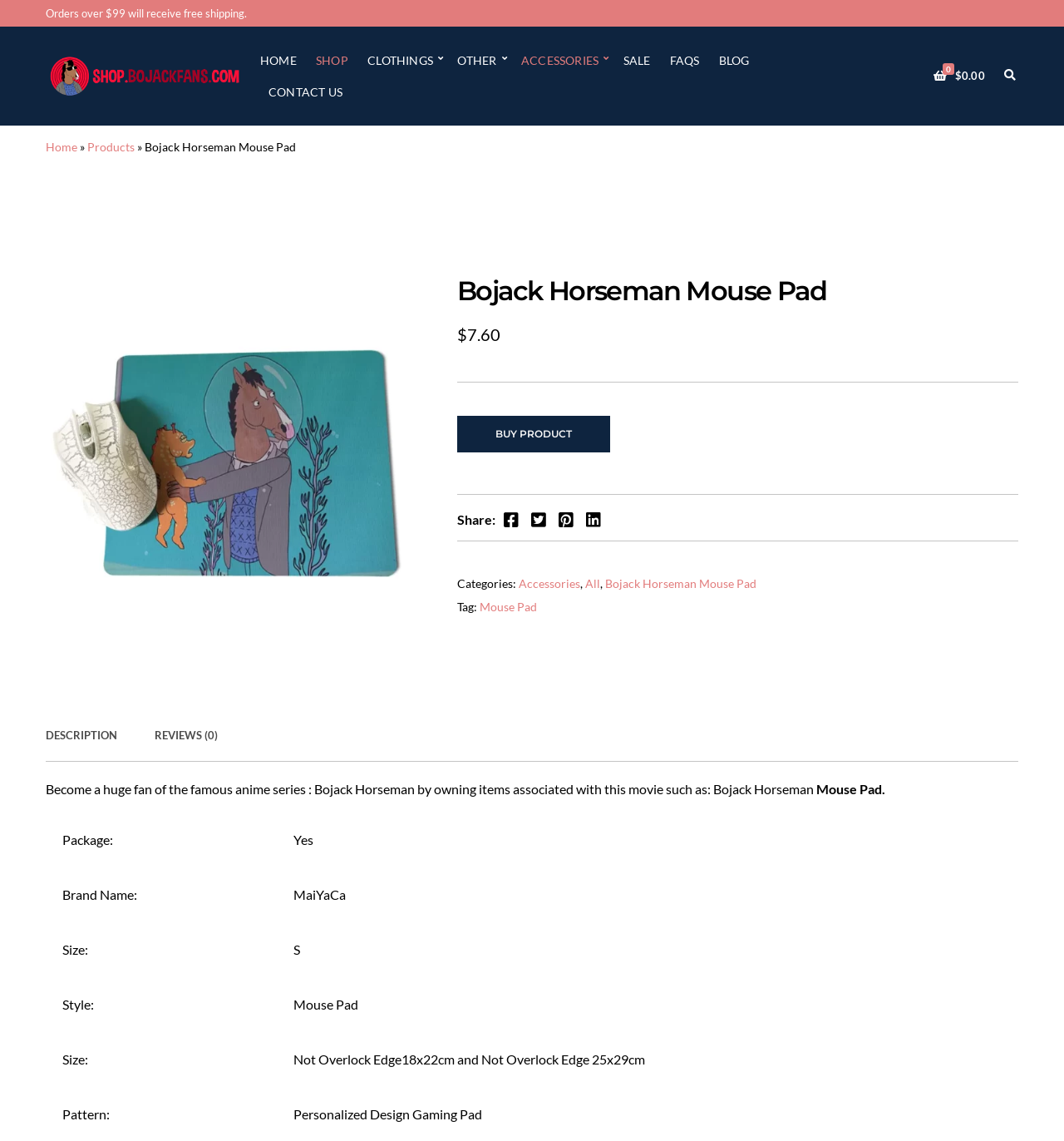What is the brand name of the product?
Please use the image to provide a one-word or short phrase answer.

MaiYaCa